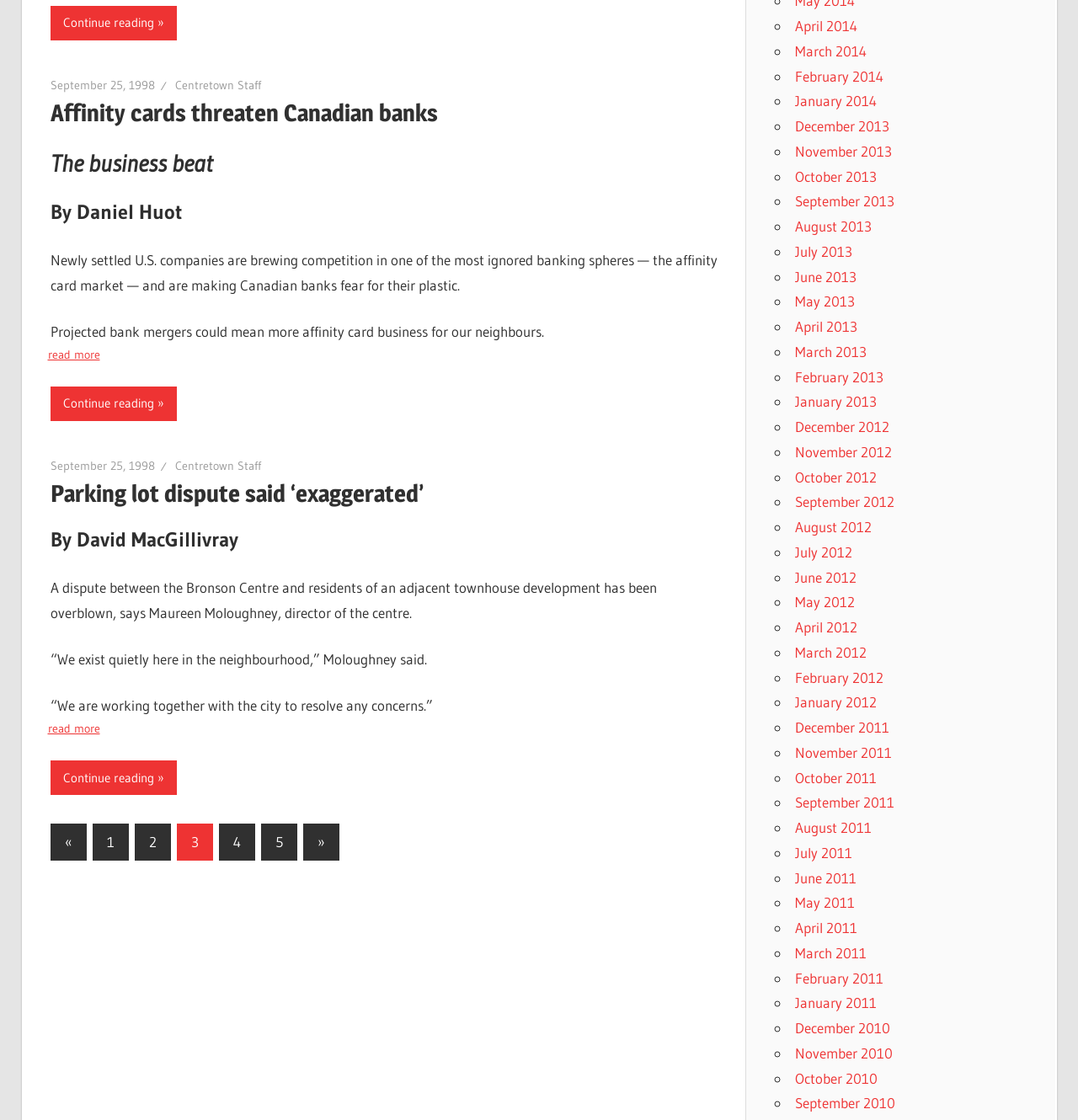Identify the bounding box coordinates of the clickable region necessary to fulfill the following instruction: "Read article 'Affinity cards threaten Canadian banks'". The bounding box coordinates should be four float numbers between 0 and 1, i.e., [left, top, right, bottom].

[0.046, 0.088, 0.406, 0.113]